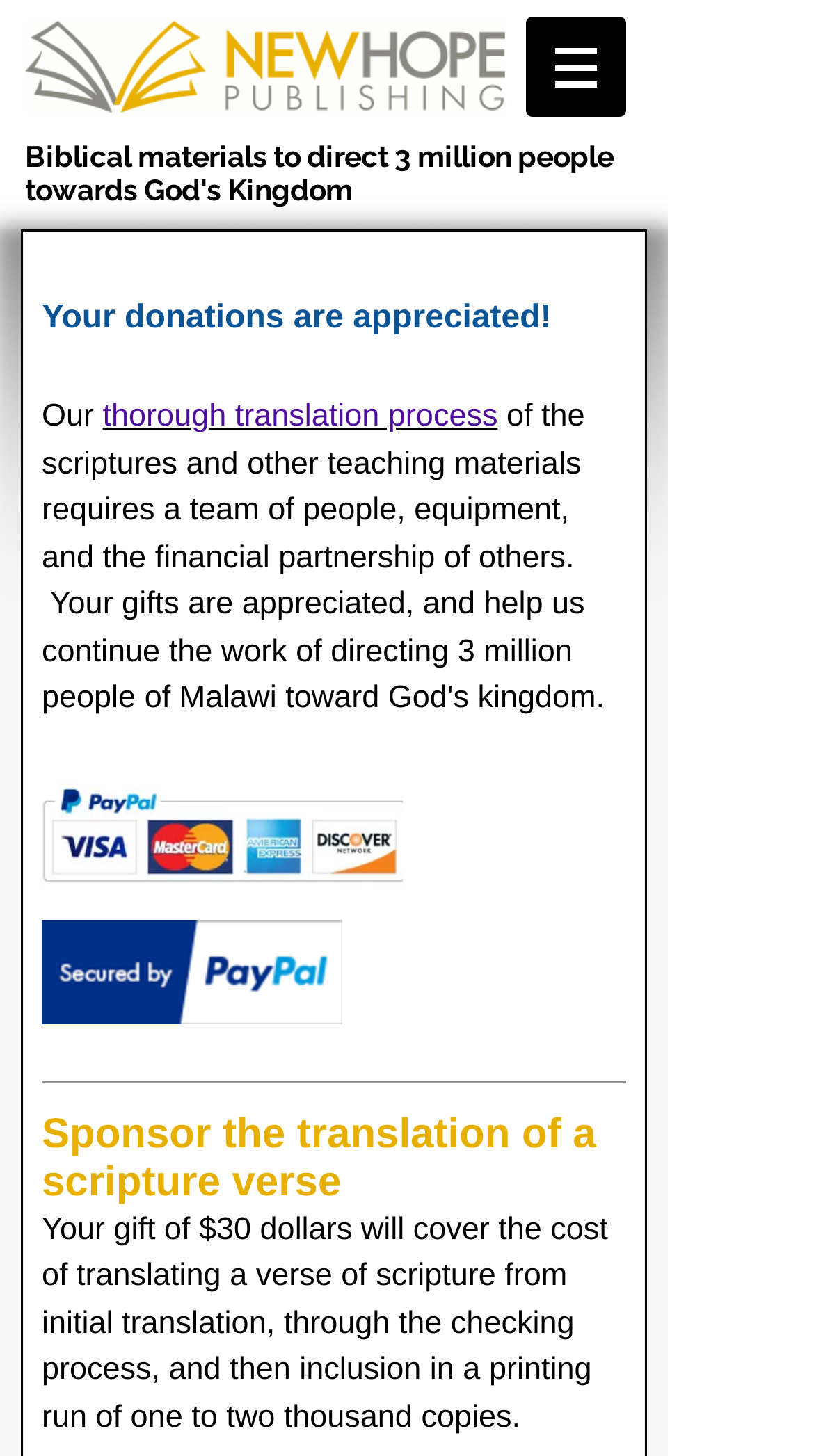What is the purpose of the donation?
Give a one-word or short phrase answer based on the image.

Translating scripture